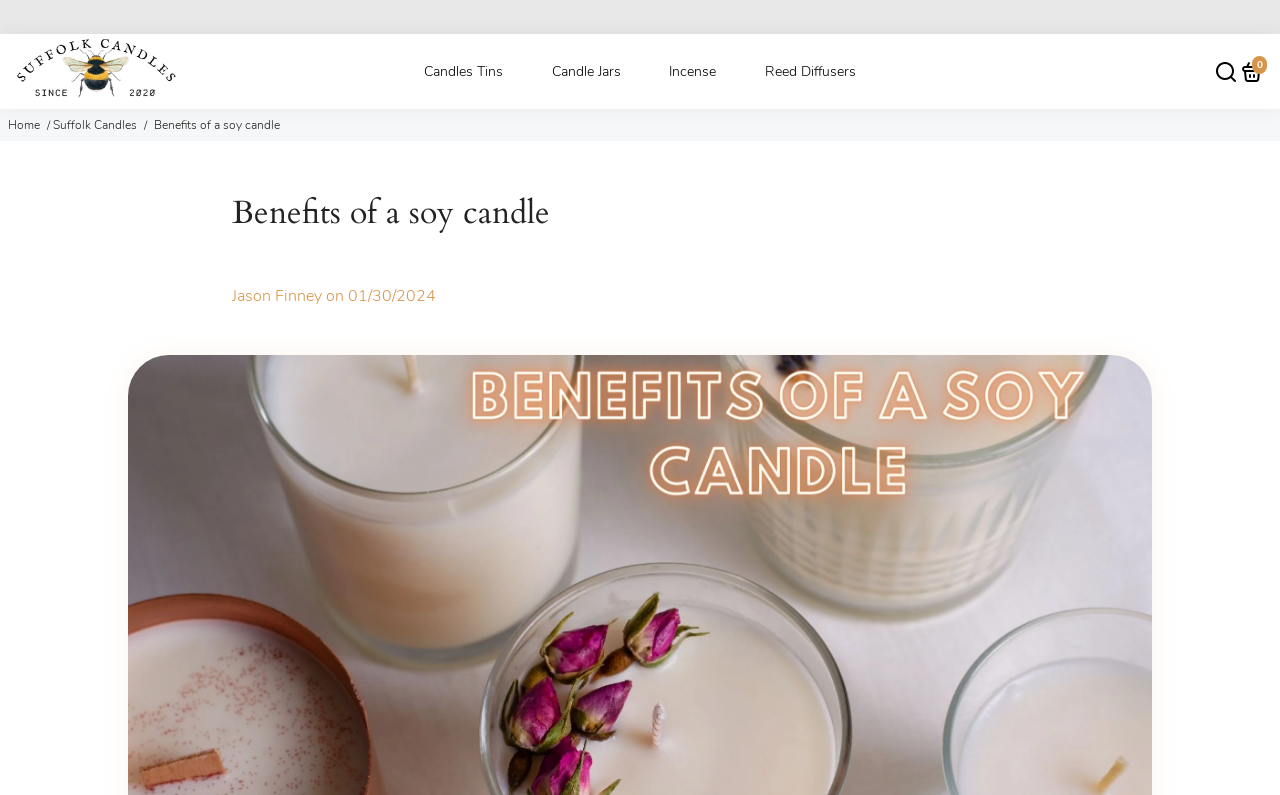Respond with a single word or phrase to the following question:
What is the position of the 'E-mail us' link?

top right